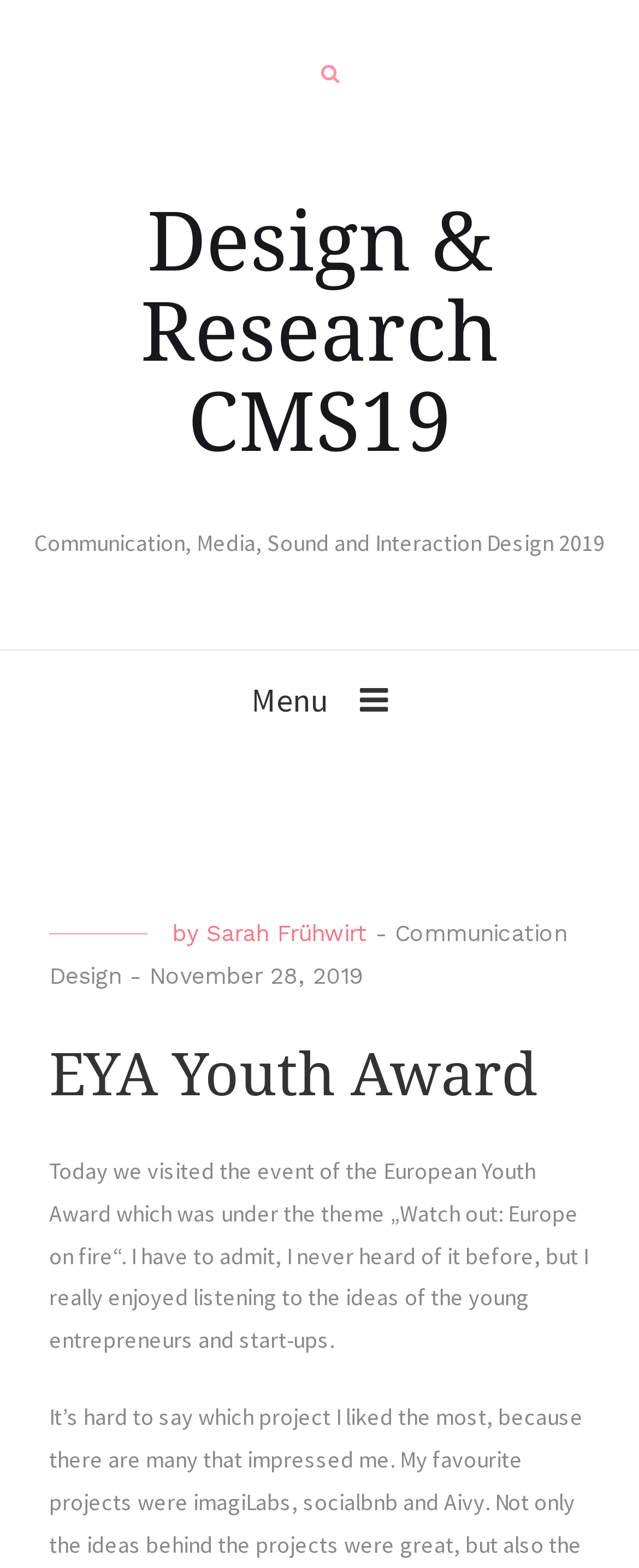Provide the bounding box coordinates, formatted as (top-left x, top-left y, bottom-right x, bottom-right y), with all values being floating point numbers between 0 and 1. Identify the bounding box of the UI element that matches the description: November 28, 2019November 28, 2019

[0.233, 0.613, 0.569, 0.63]